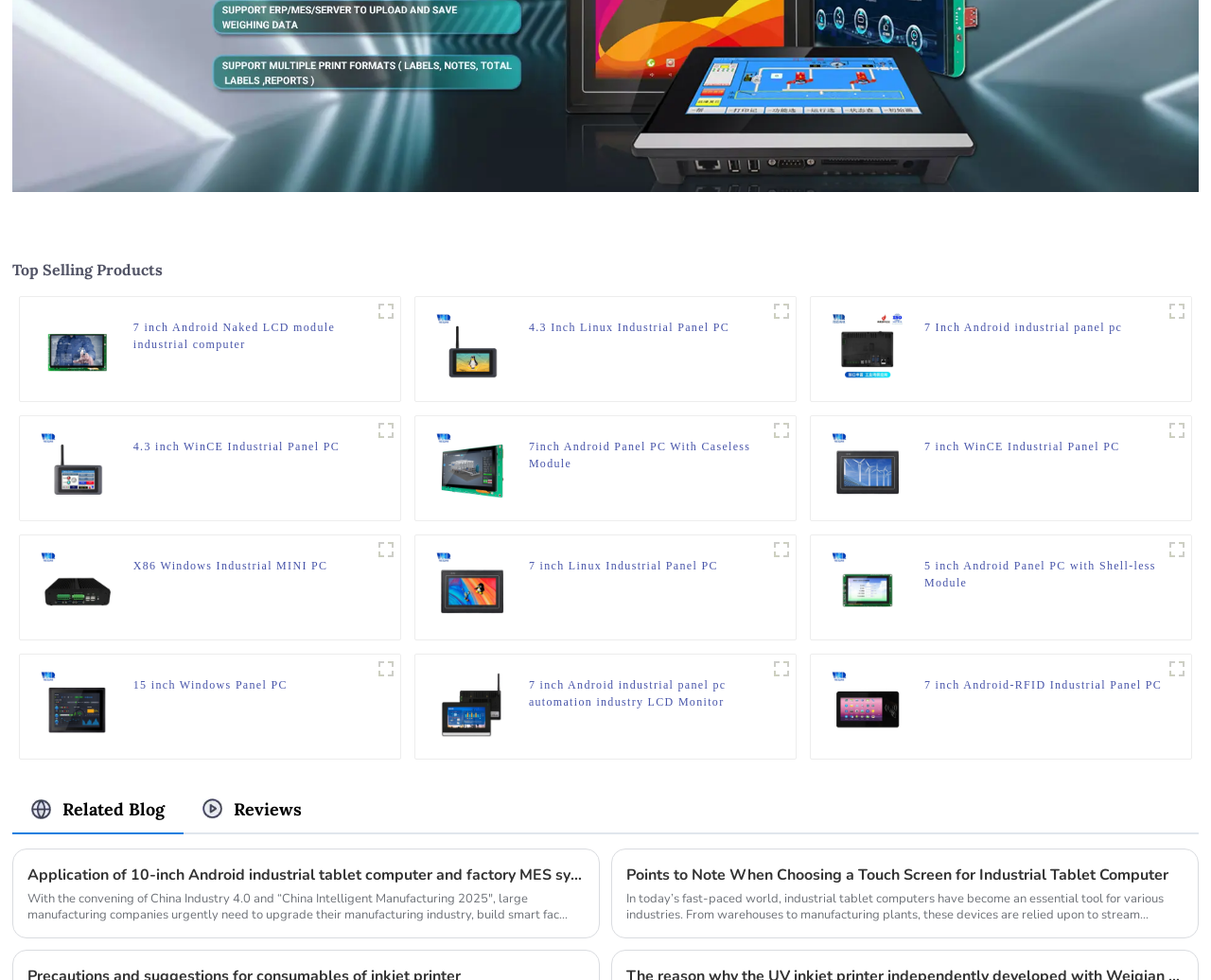Provide a short, one-word or phrase answer to the question below:
What is the size of the '15 inch Windows Panel PC'?

15 inch